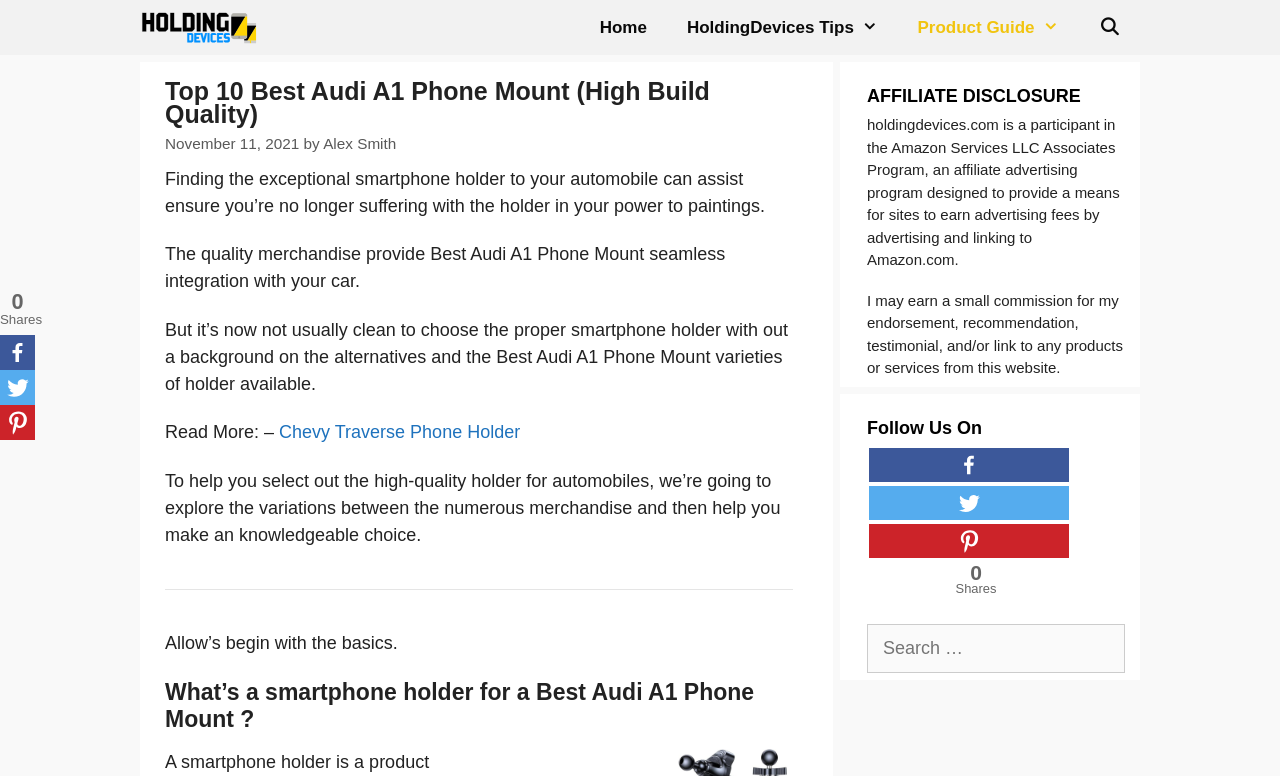What is the main heading of this webpage? Please extract and provide it.

Top 10 Best Audi A1 Phone Mount (High Build Quality)